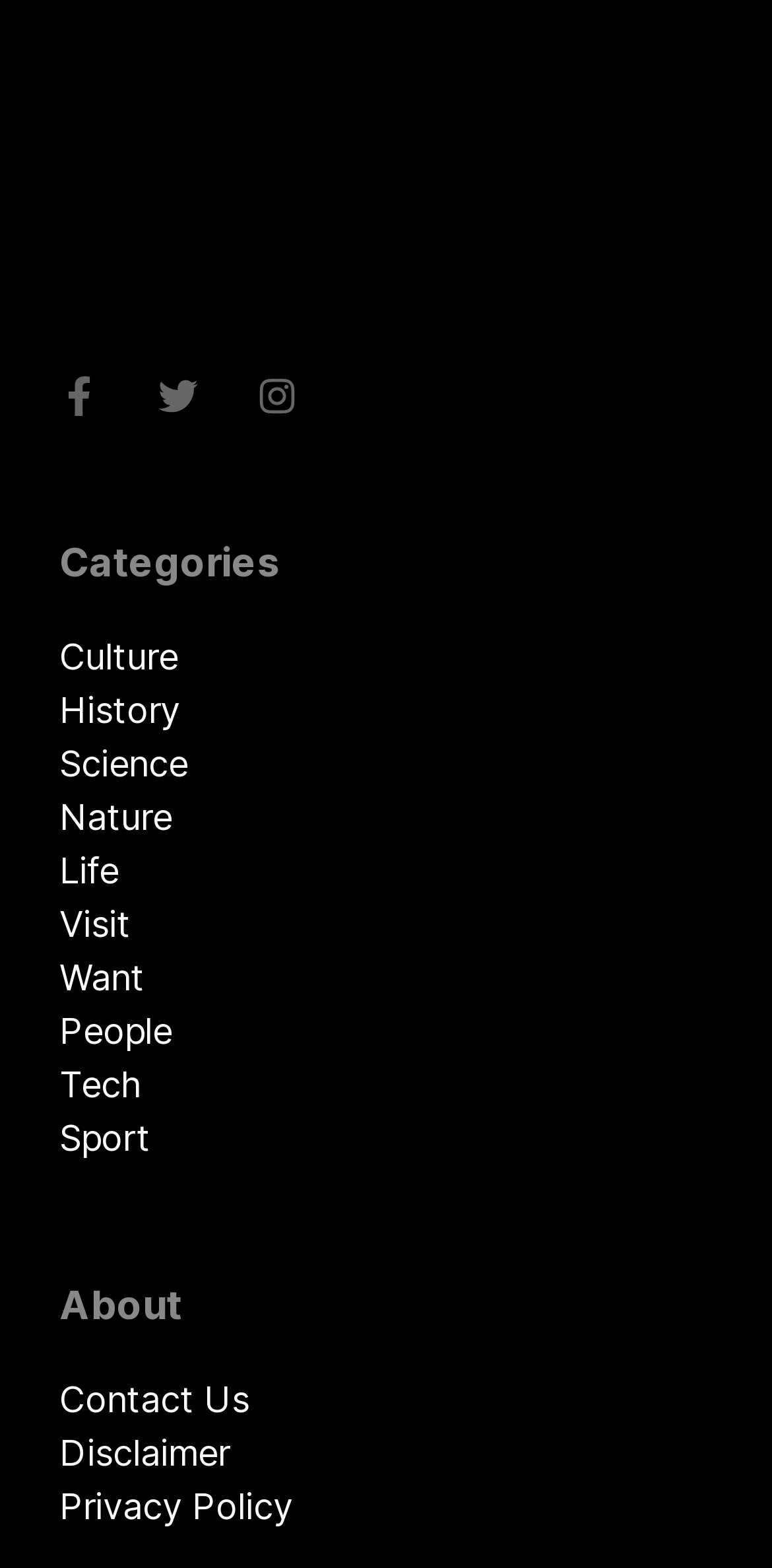From the webpage screenshot, predict the bounding box coordinates (top-left x, top-left y, bottom-right x, bottom-right y) for the UI element described here: Sport

[0.077, 0.713, 0.195, 0.739]